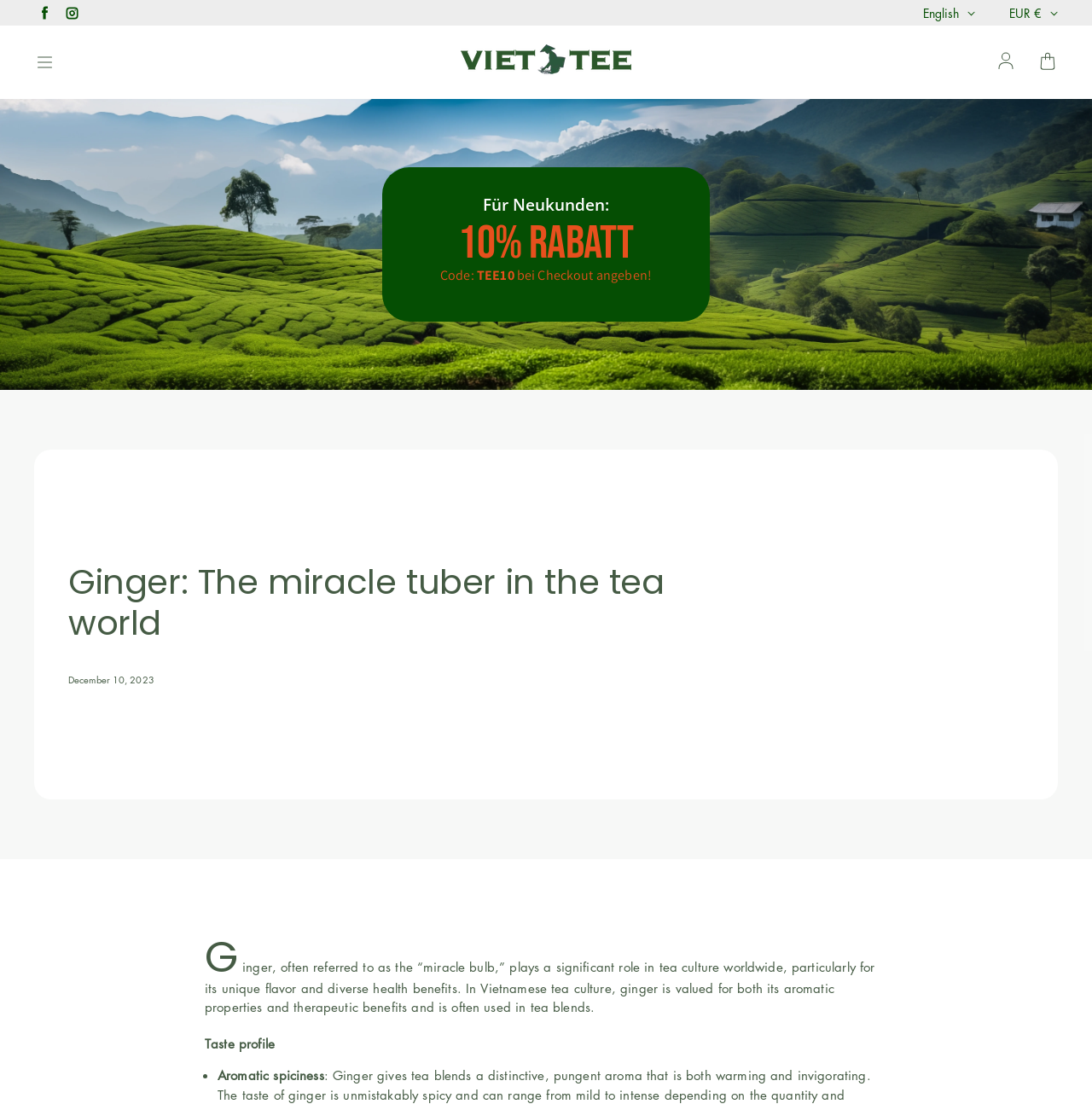Specify the bounding box coordinates of the region I need to click to perform the following instruction: "Click on the 'HOME' link". The coordinates must be four float numbers in the range of 0 to 1, i.e., [left, top, right, bottom].

None